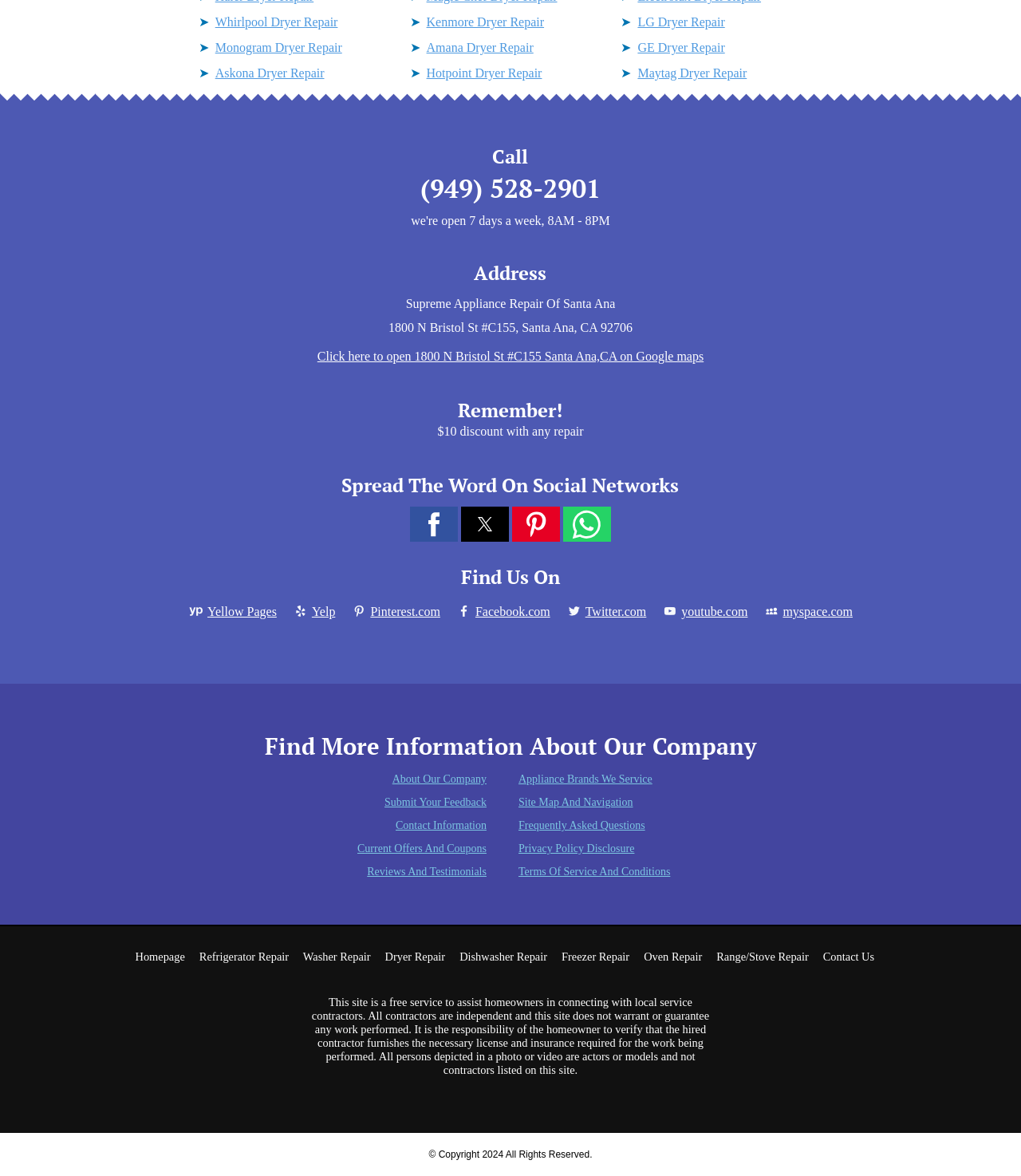What is the company name?
Please respond to the question thoroughly and include all relevant details.

I found the company name by looking at the static text element with the content 'Supreme Appliance Repair Of Santa Ana' located at [0.397, 0.252, 0.603, 0.264].